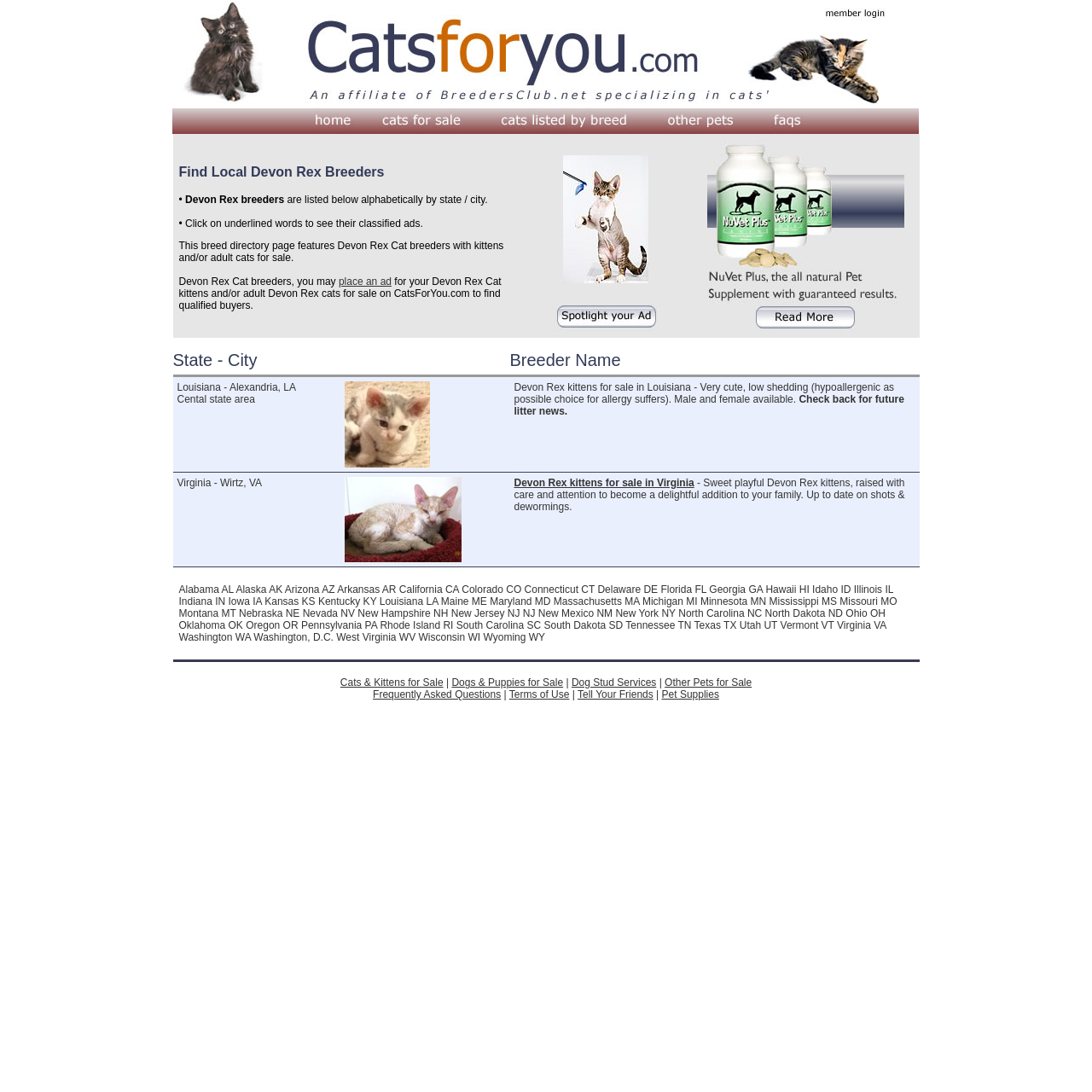Identify the bounding box coordinates of the clickable region required to complete the instruction: "Go to the Wisconsin Office of Emergency Communications homepage". The coordinates should be given as four float numbers within the range of 0 and 1, i.e., [left, top, right, bottom].

None